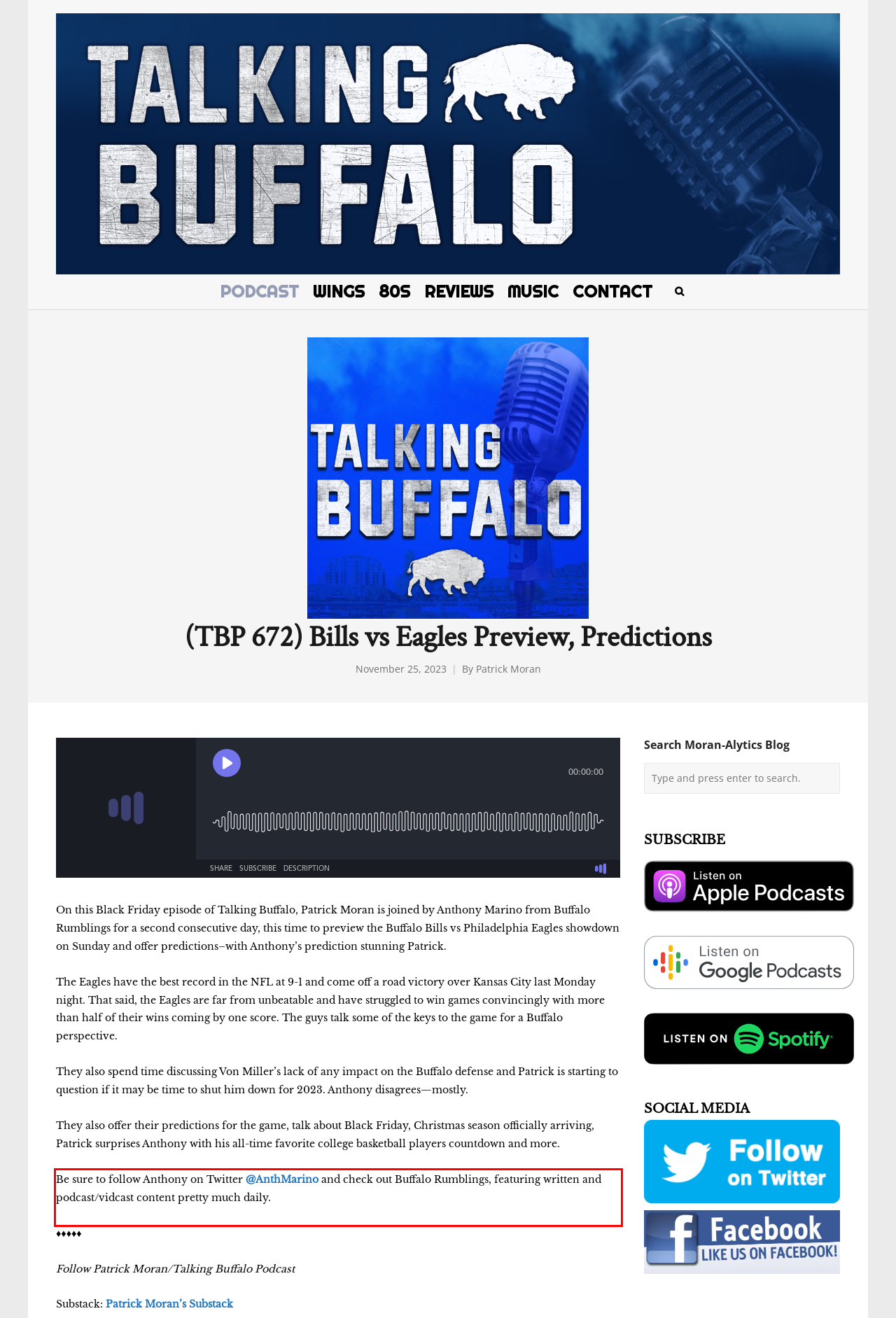You are given a webpage screenshot with a red bounding box around a UI element. Extract and generate the text inside this red bounding box.

Be sure to follow Anthony on Twitter @AnthMarino and check out Buffalo Rumblings, featuring written and podcast/vidcast content pretty much daily.